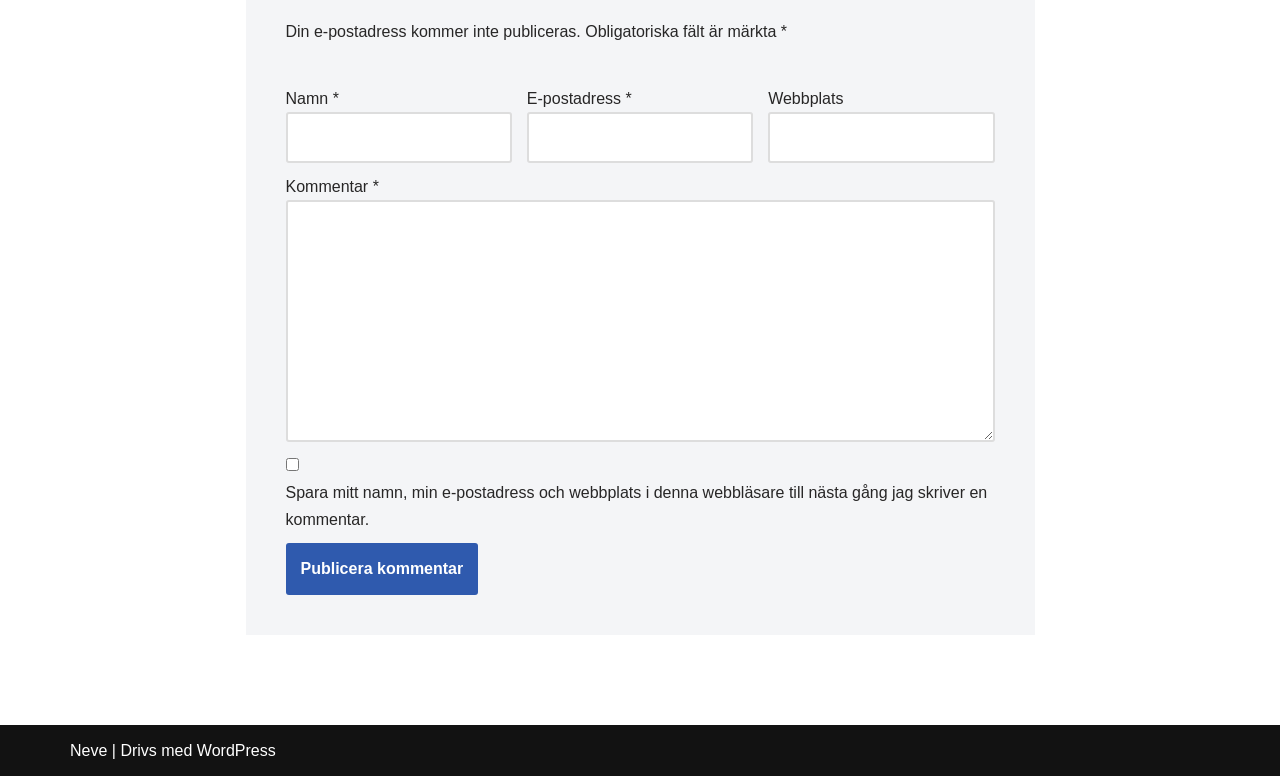Using the element description: "parent_node: E-postadress * aria-describedby="email-notes" name="email"", determine the bounding box coordinates. The coordinates should be in the format [left, top, right, bottom], with values between 0 and 1.

[0.412, 0.144, 0.588, 0.21]